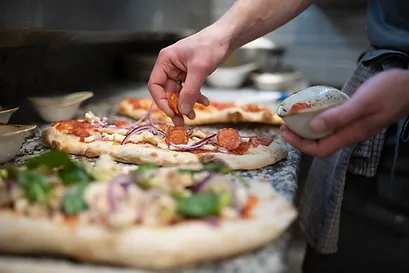Provide a one-word or short-phrase answer to the question:
What type of vegetables are visible in the foreground?

fresh vegetables